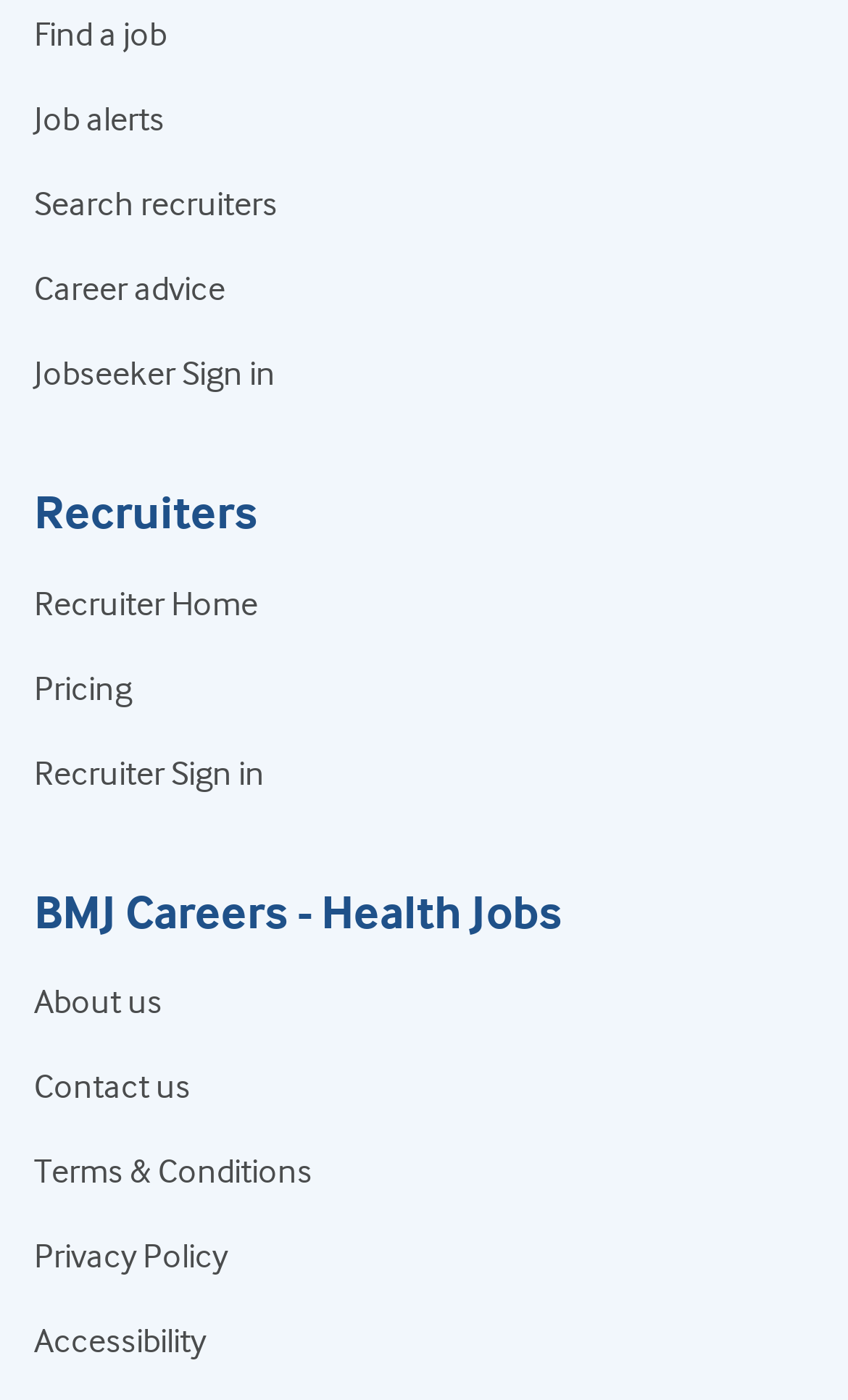Determine the bounding box coordinates of the clickable region to carry out the instruction: "View recruiter home page".

[0.04, 0.417, 0.304, 0.445]